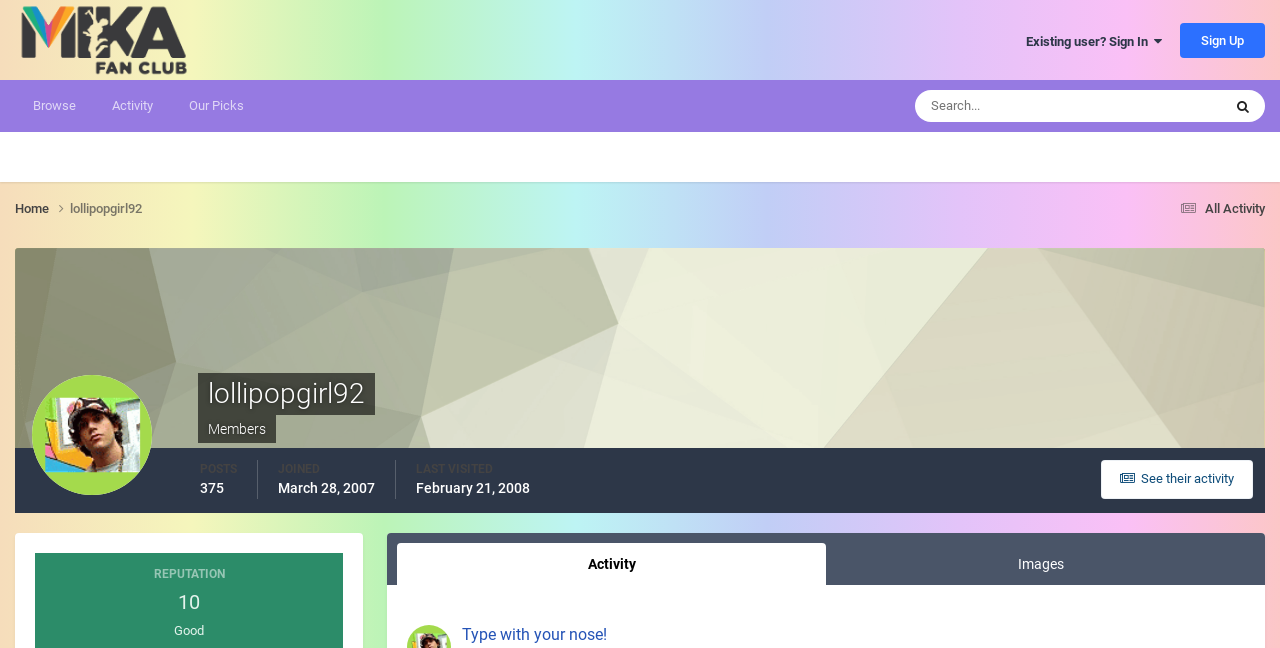How many posts does lollipopgirl92 have? Refer to the image and provide a one-word or short phrase answer.

375